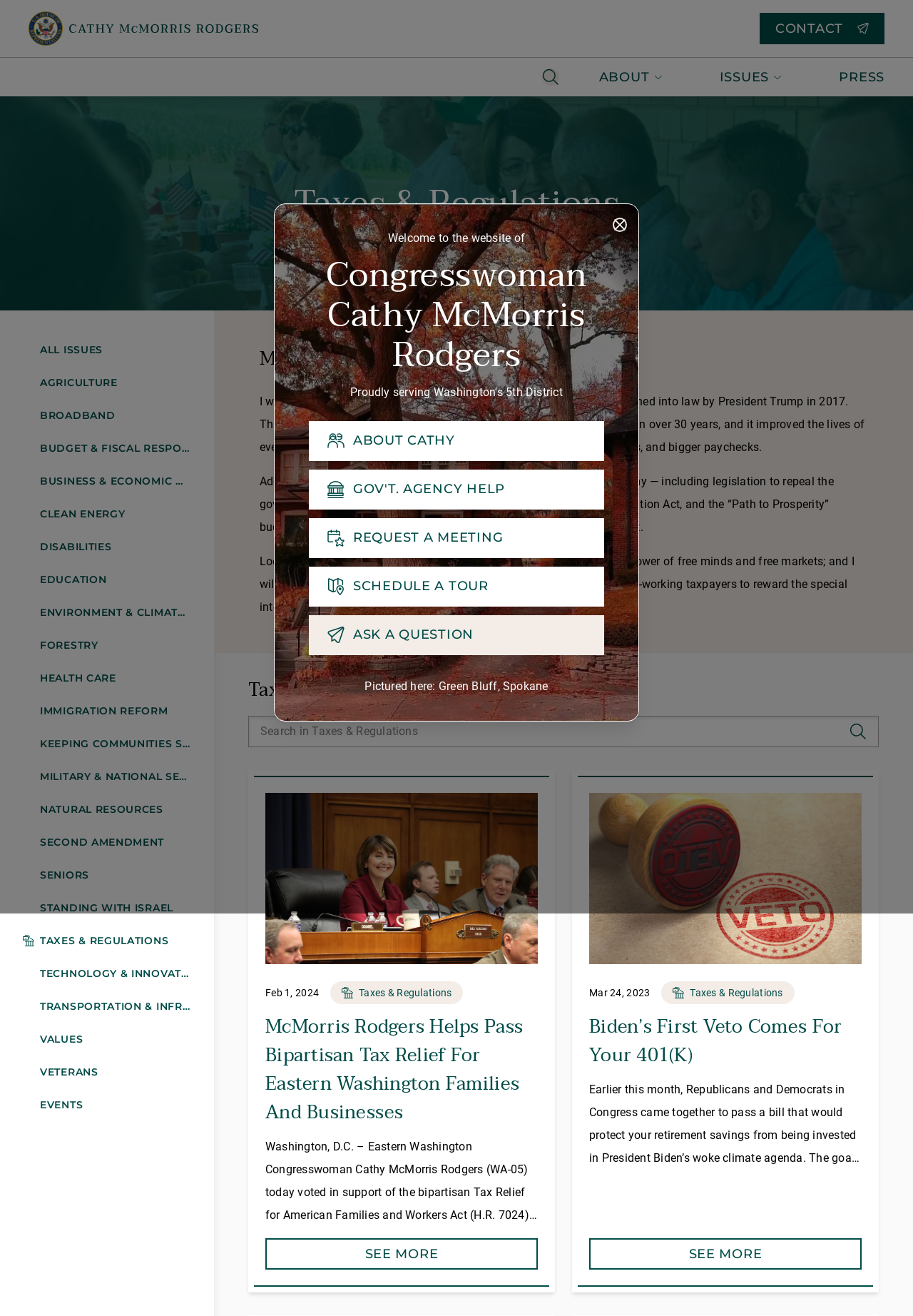Find the bounding box coordinates of the area to click in order to follow the instruction: "Click the 'Taxes & Regulations' link".

[0.0, 0.702, 0.234, 0.727]